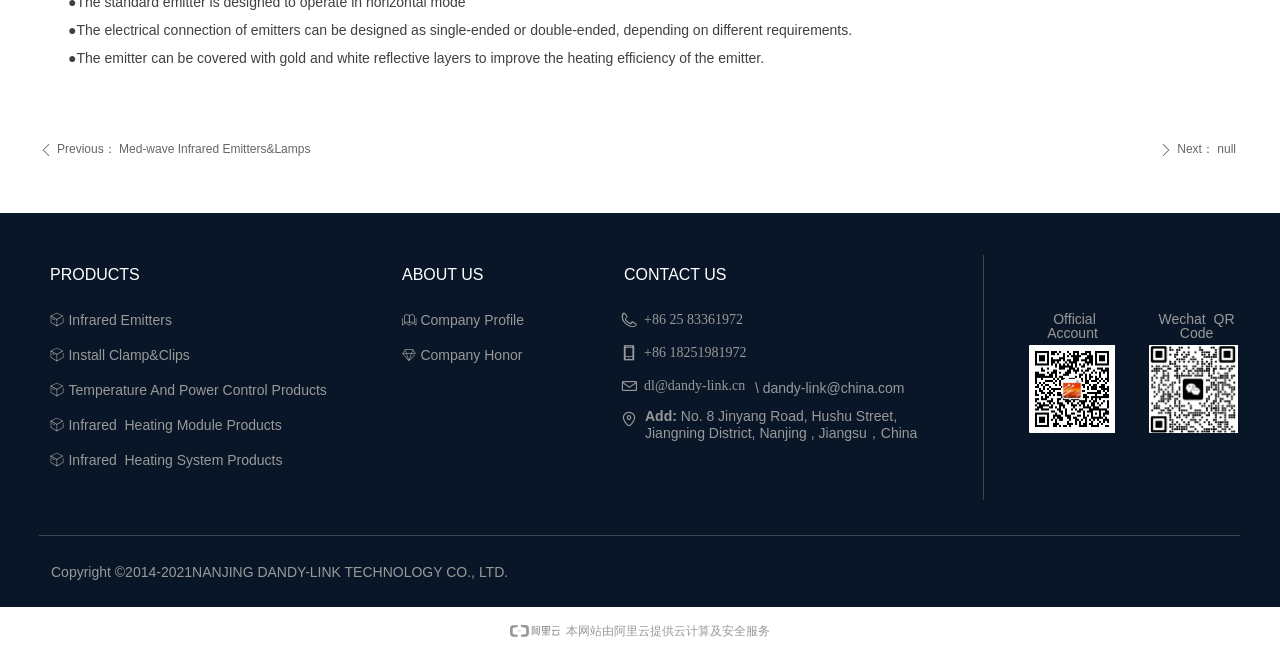What is the company's address?
Please respond to the question with a detailed and well-explained answer.

The company's address is listed in the 'CONTACT US' section, which includes the street address, district, city, and province.